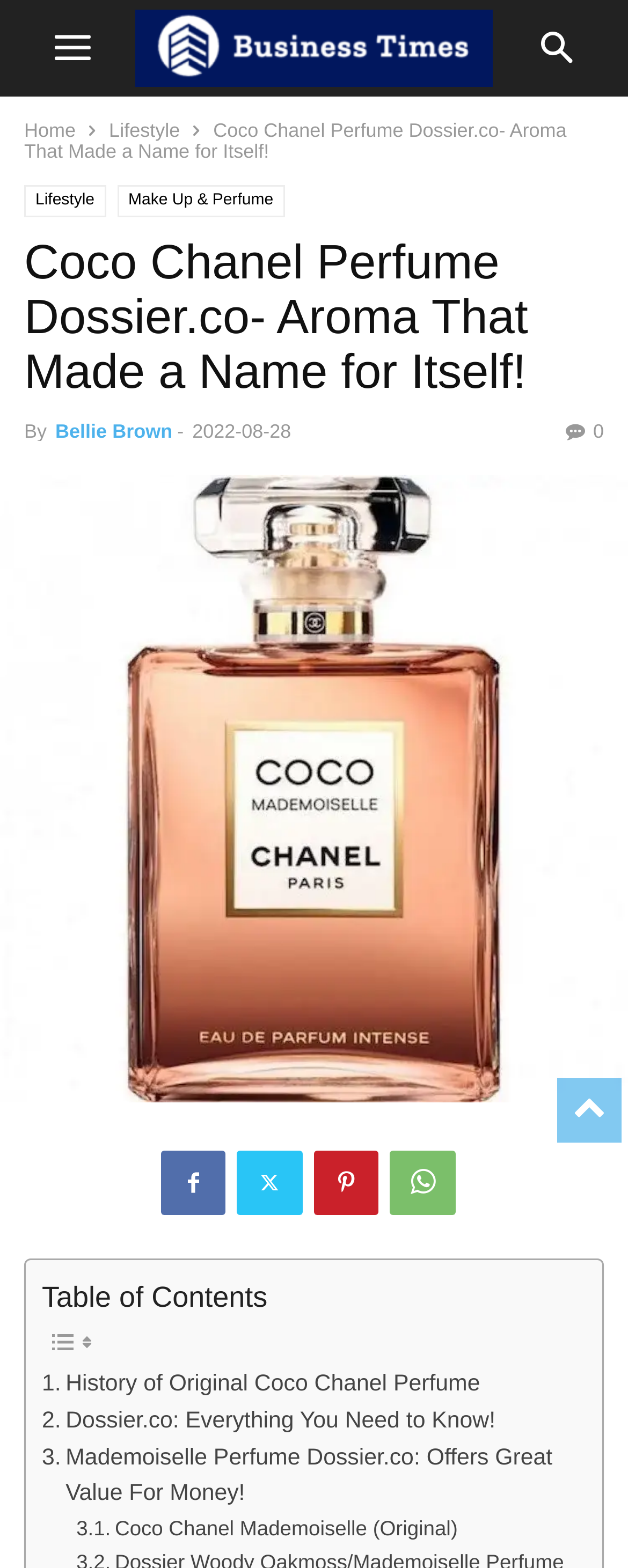Use a single word or phrase to answer the following:
What is the date of the article?

2022-08-28